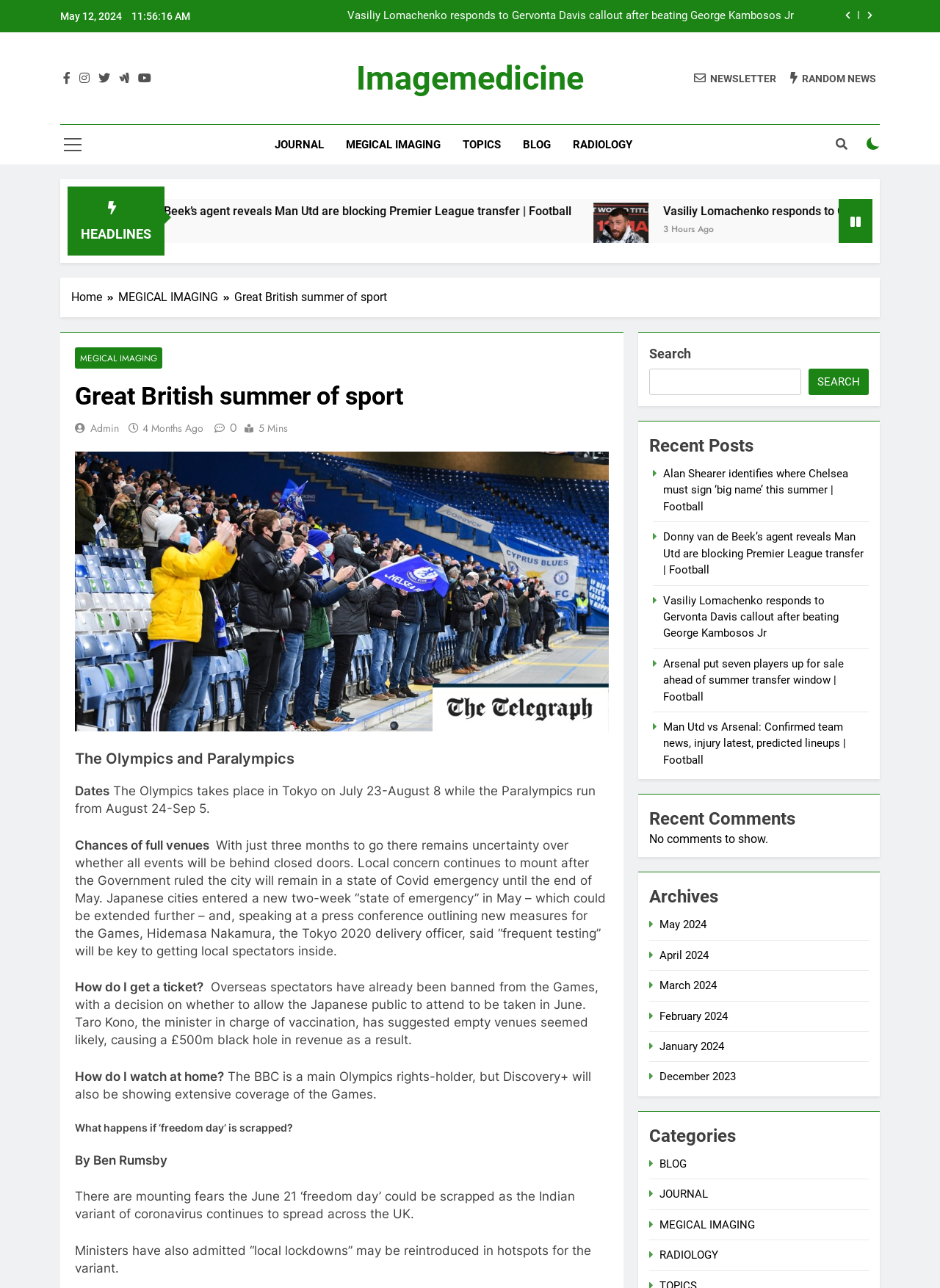What is the title of the first article in the 'Recent Posts' section?
Based on the screenshot, provide your answer in one word or phrase.

Alan Shearer identifies where Chelsea must sign ‘big name’ this summer | Football